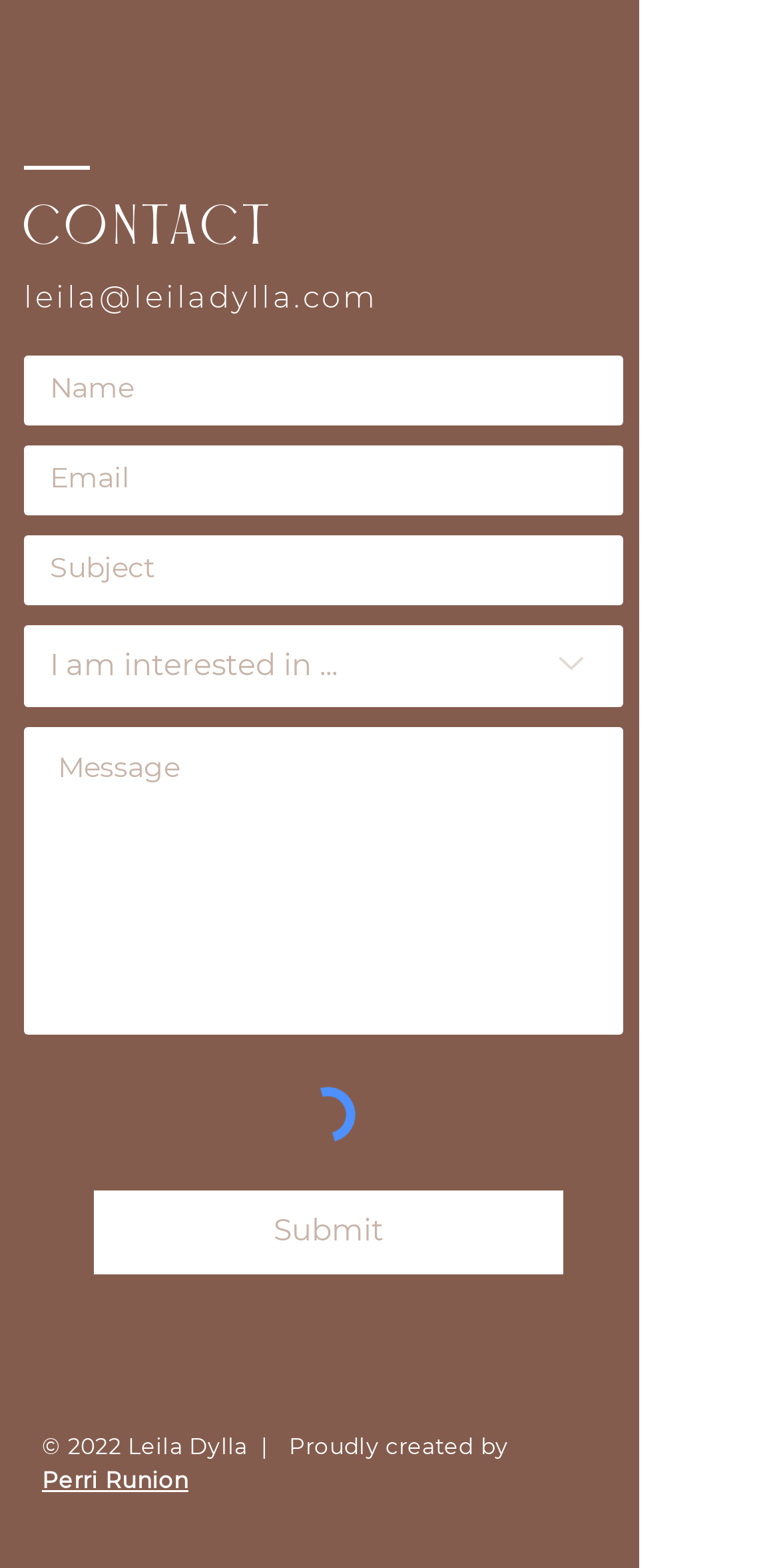How many textboxes are available in the form?
Deliver a detailed and extensive answer to the question.

The form elements are located below the 'Contact' section. There are four textbox elements, which are 'Name', 'Email', 'Subject', and an additional textbox without a label.